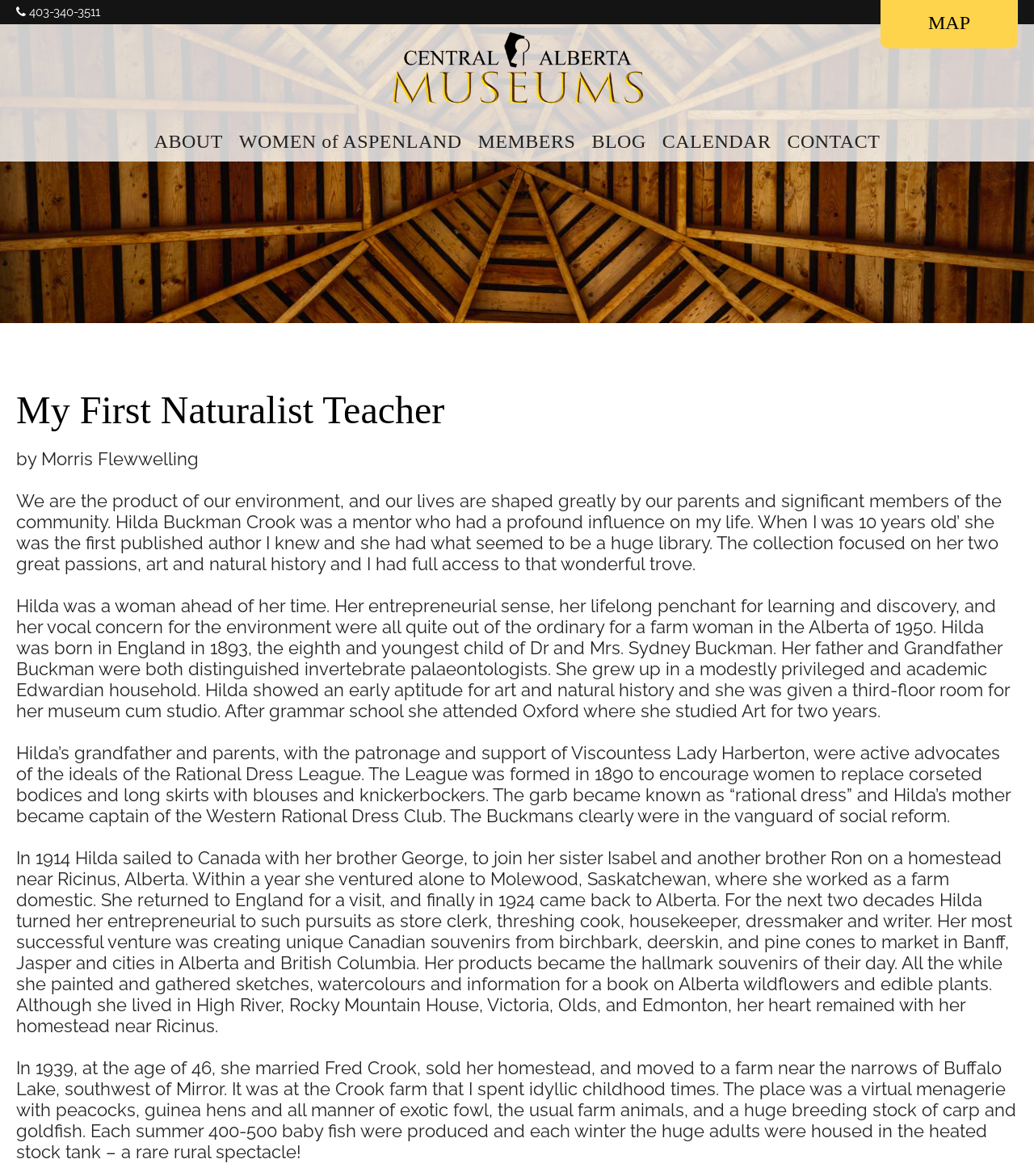What is the topic of the article?
Can you provide an in-depth and detailed response to the question?

I found the topic of the article by reading the static text elements on the webpage. The article is about Hilda Buckman Crook, a woman who had a profound influence on the author's life.